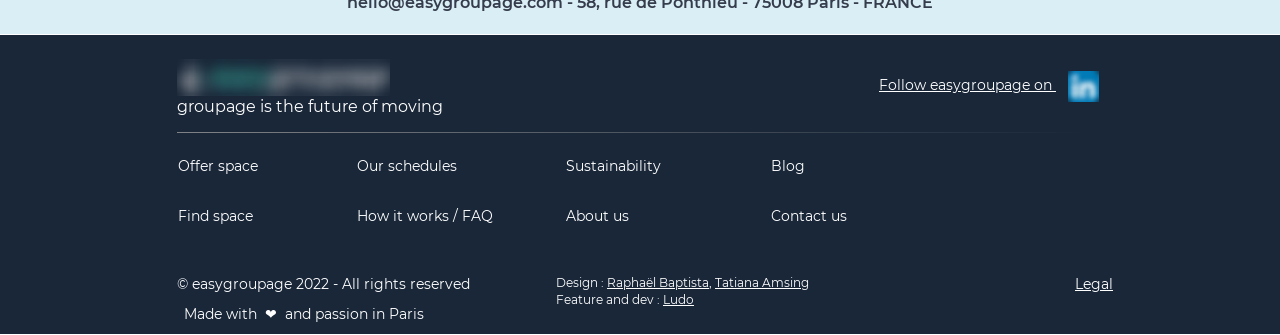Specify the bounding box coordinates for the region that must be clicked to perform the given instruction: "Contact us".

[0.602, 0.599, 0.741, 0.695]